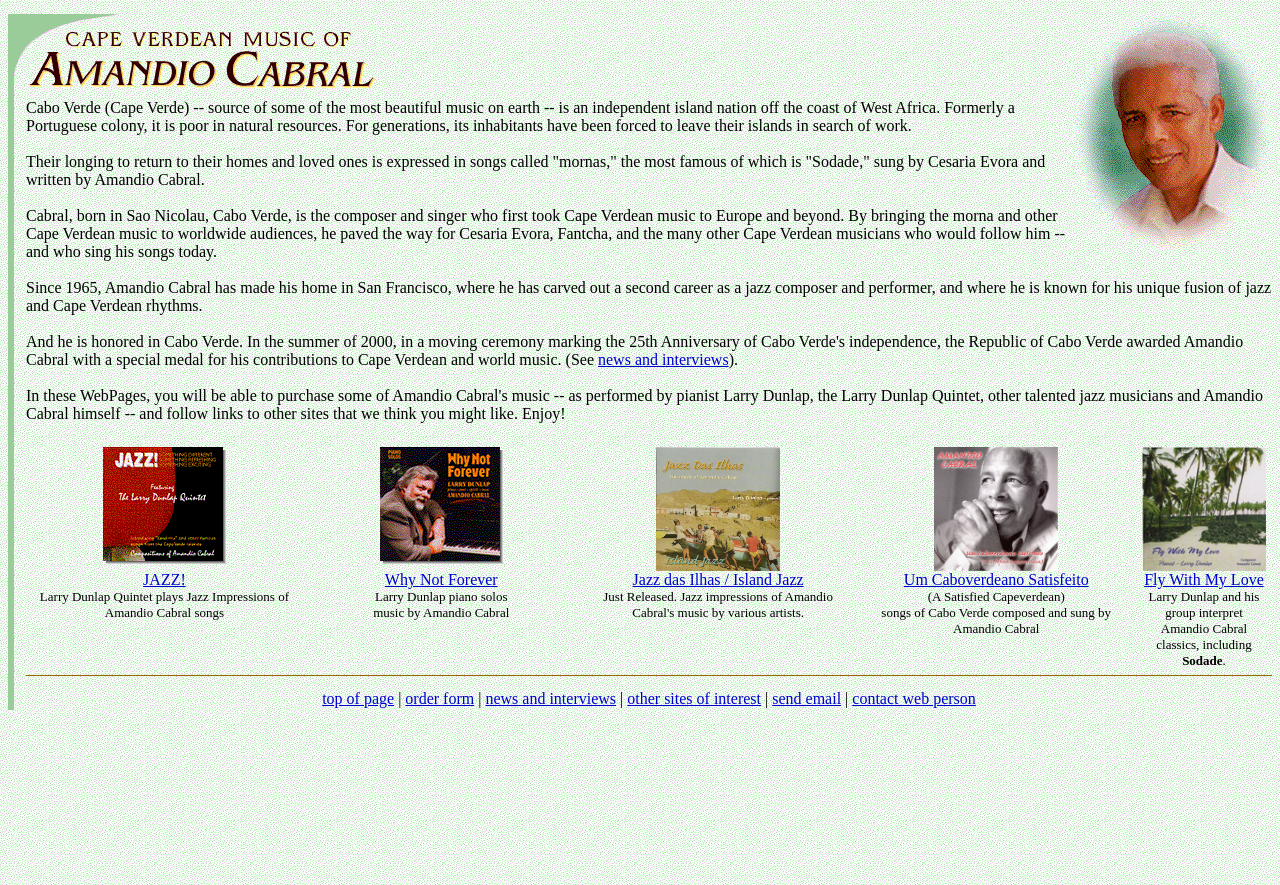What is the name of the jazz group that interprets Amandio Cabral's classics?
Provide a comprehensive and detailed answer to the question.

According to the webpage, the Larry Dunlap Quintet is a jazz group that interprets Amandio Cabral's classics, including 'Sodade'.